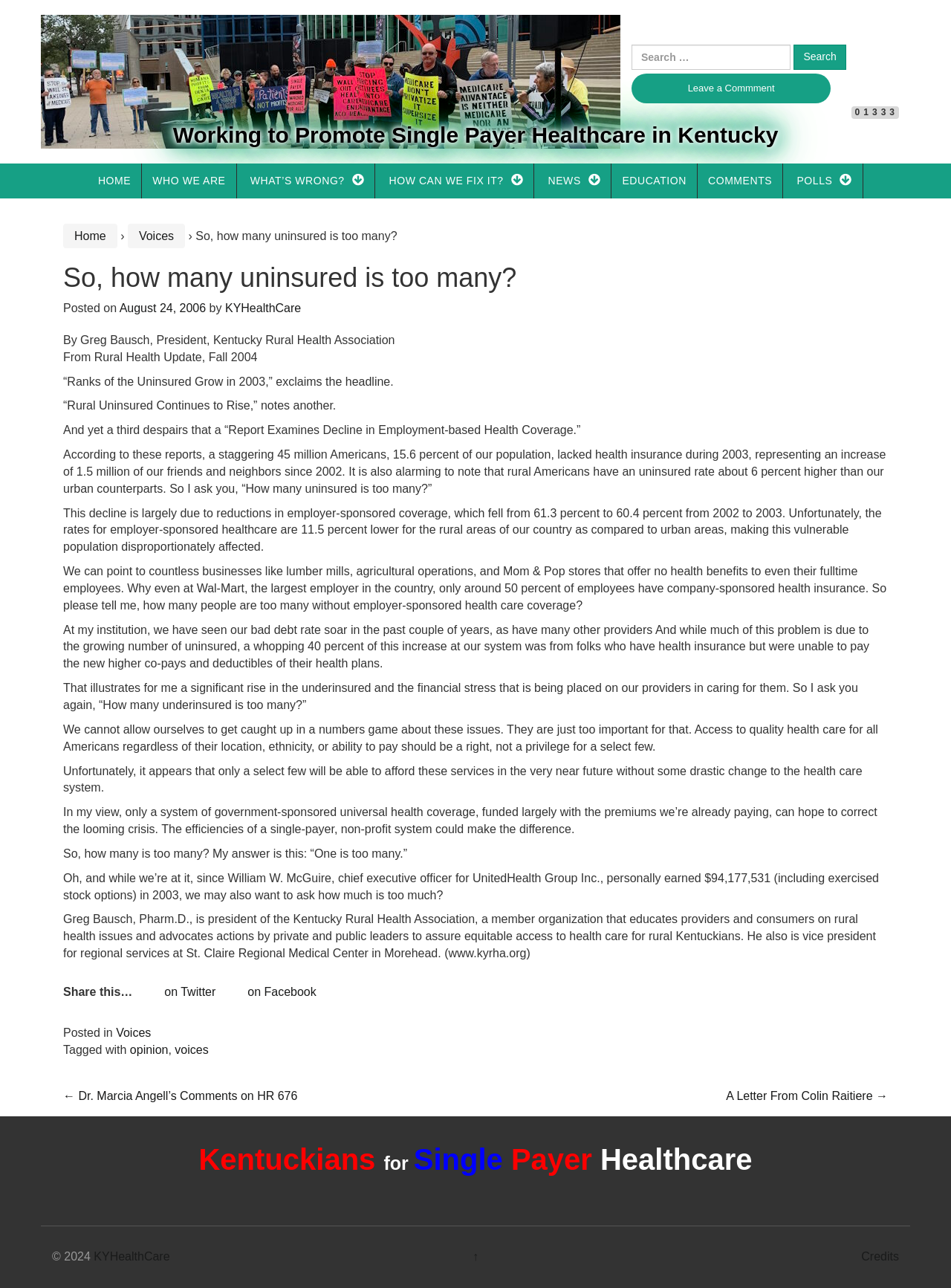Respond to the question below with a single word or phrase:
What is the name of the website?

KYHealthCare